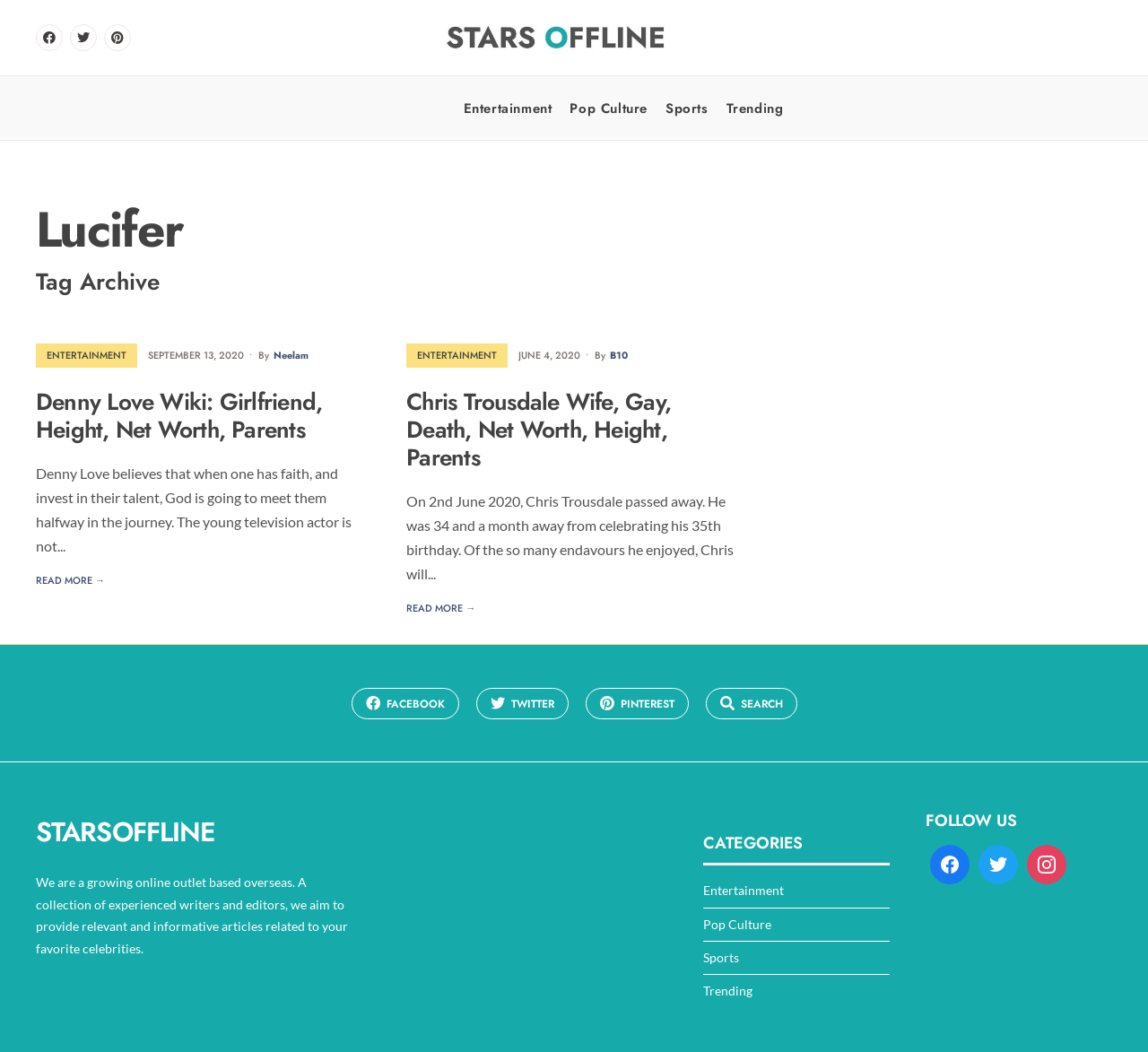Provide the text content of the webpage's main heading.

Lucifer
Tag Archive